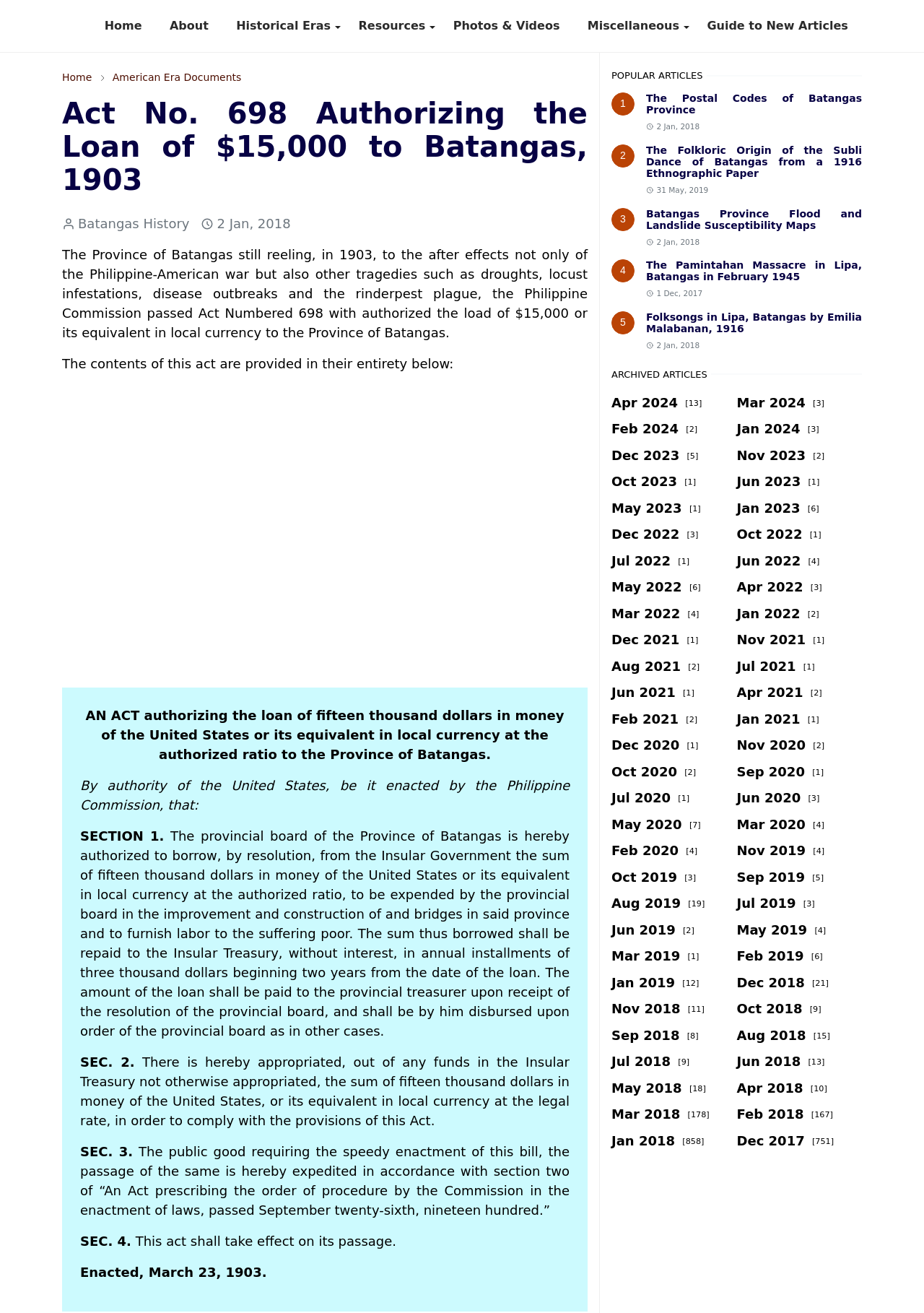Please give the bounding box coordinates of the area that should be clicked to fulfill the following instruction: "View the 'POPULAR ARTICLES' section". The coordinates should be in the format of four float numbers from 0 to 1, i.e., [left, top, right, bottom].

[0.662, 0.053, 0.933, 0.062]